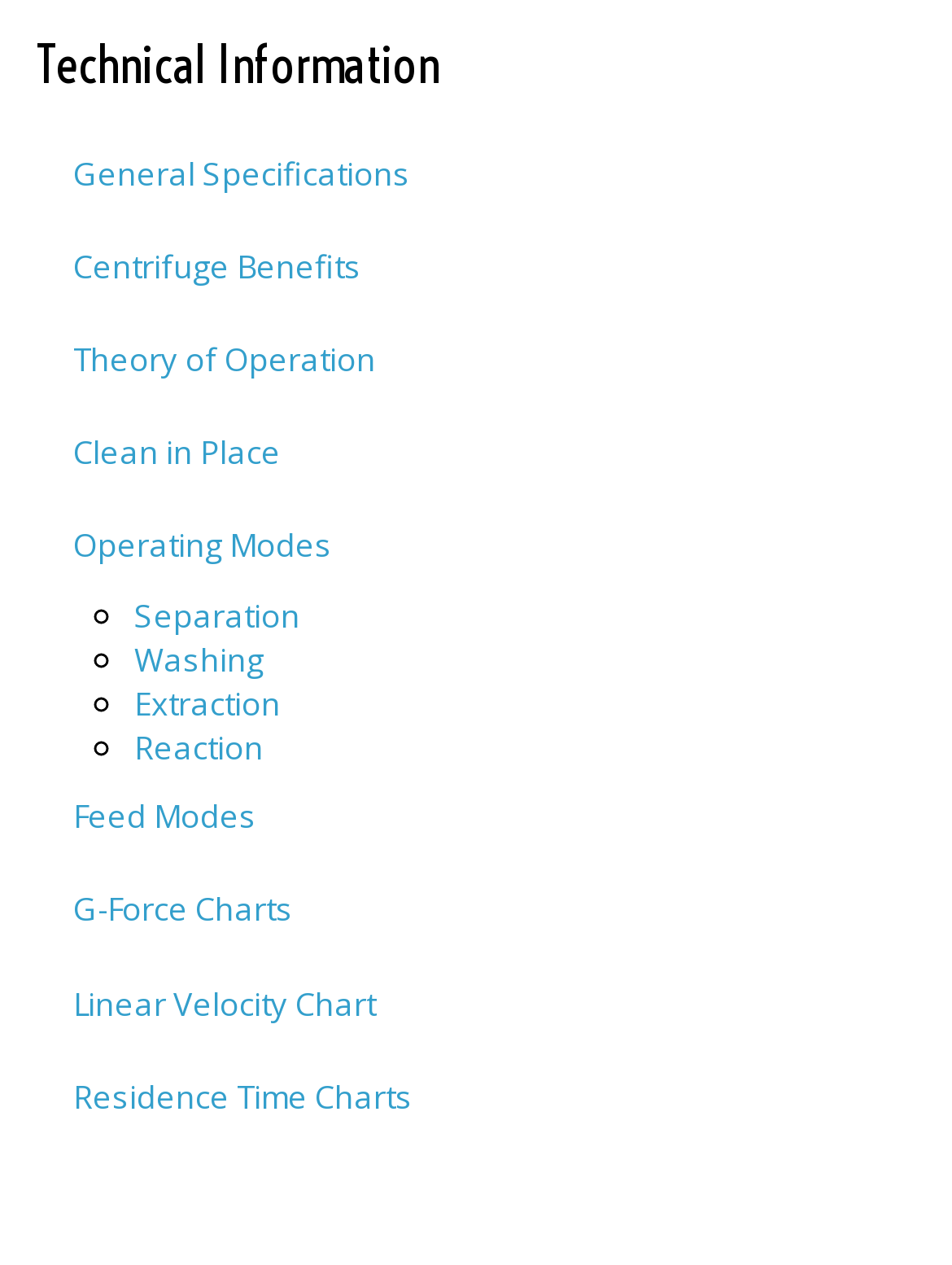Please identify the bounding box coordinates of the element on the webpage that should be clicked to follow this instruction: "Check residence time charts". The bounding box coordinates should be given as four float numbers between 0 and 1, formatted as [left, top, right, bottom].

[0.038, 0.83, 0.962, 0.903]